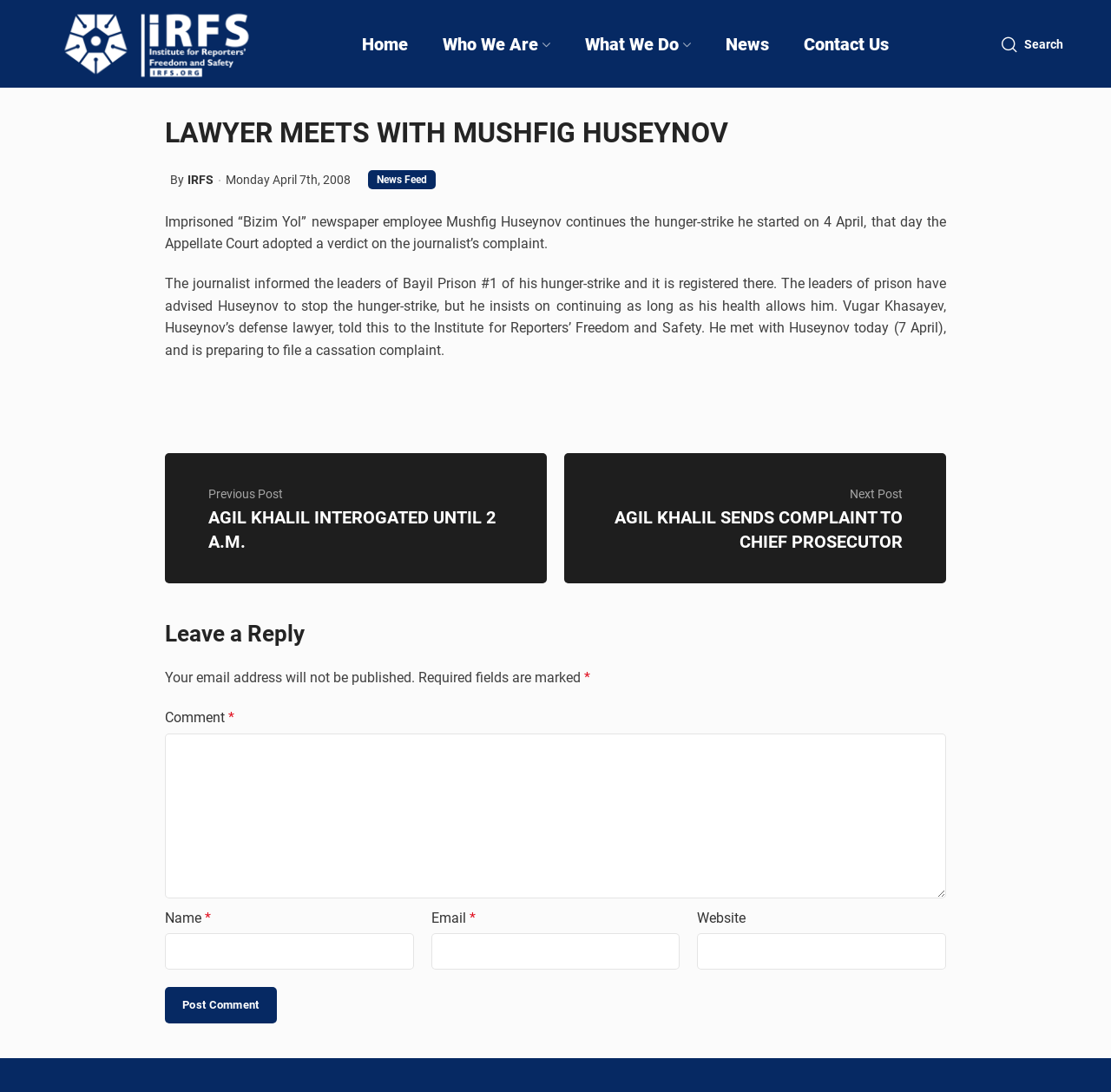Carefully observe the image and respond to the question with a detailed answer:
How many links are there in the top navigation menu?

I counted the links in the top navigation menu, which are 'Home', 'Who We Are', 'What We Do', 'News', 'Contact Us', and the search link.